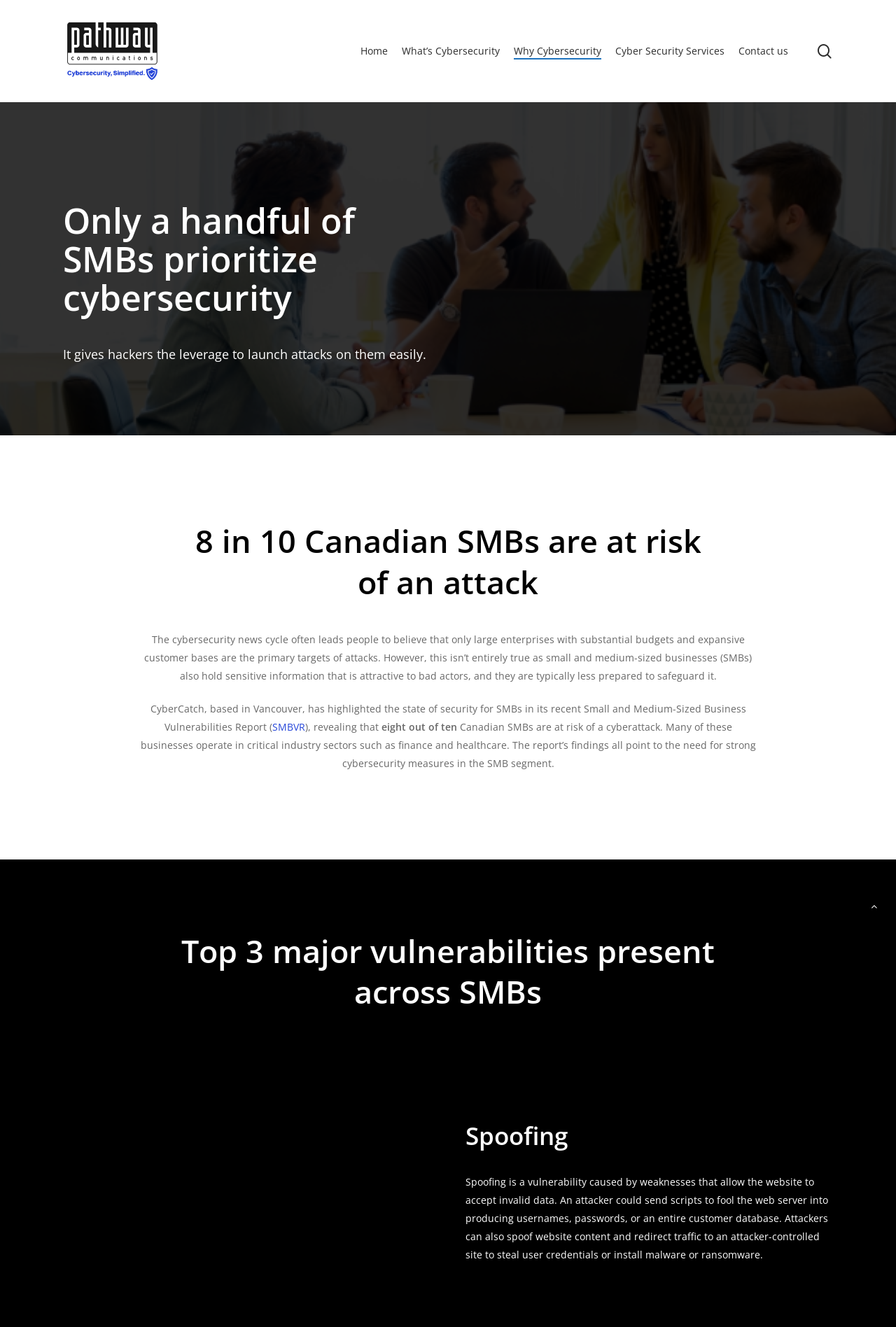Locate the bounding box coordinates of the element to click to perform the following action: 'visit the student and parent portals'. The coordinates should be given as four float values between 0 and 1, in the form of [left, top, right, bottom].

None